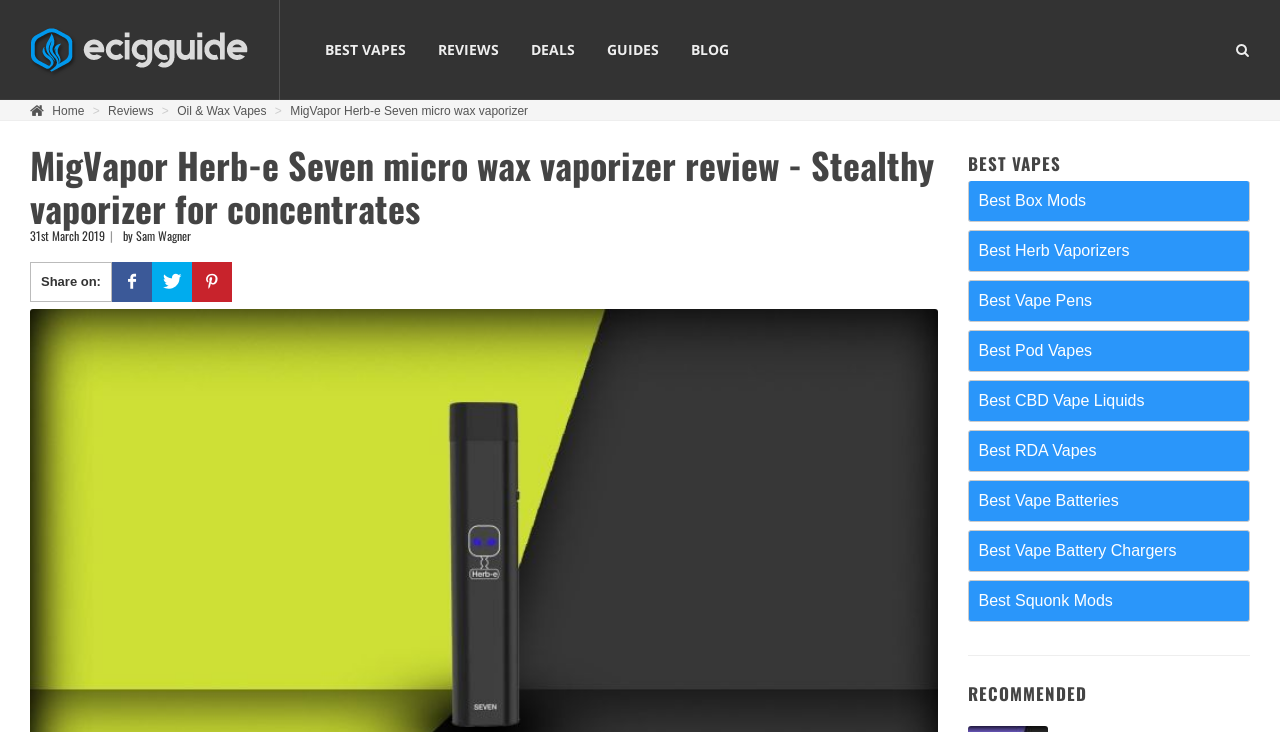Given the element description, predict the bounding box coordinates in the format (top-left x, top-left y, bottom-right x, bottom-right y). Make sure all values are between 0 and 1. Here is the element description: Best Vapes

[0.242, 0.038, 0.329, 0.098]